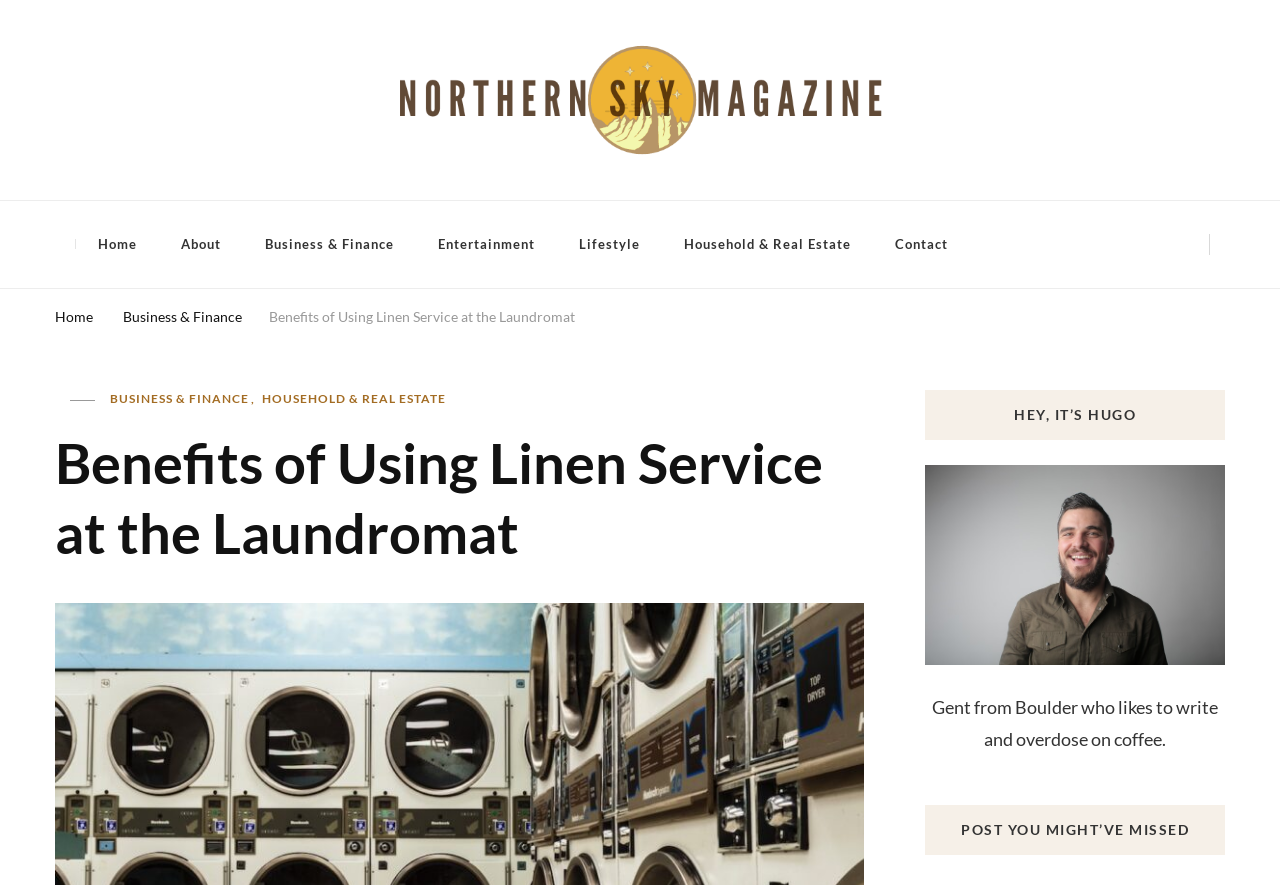Refer to the element description Lifestyle and identify the corresponding bounding box in the screenshot. Format the coordinates as (top-left x, top-left y, bottom-right x, bottom-right y) with values in the range of 0 to 1.

[0.435, 0.238, 0.517, 0.314]